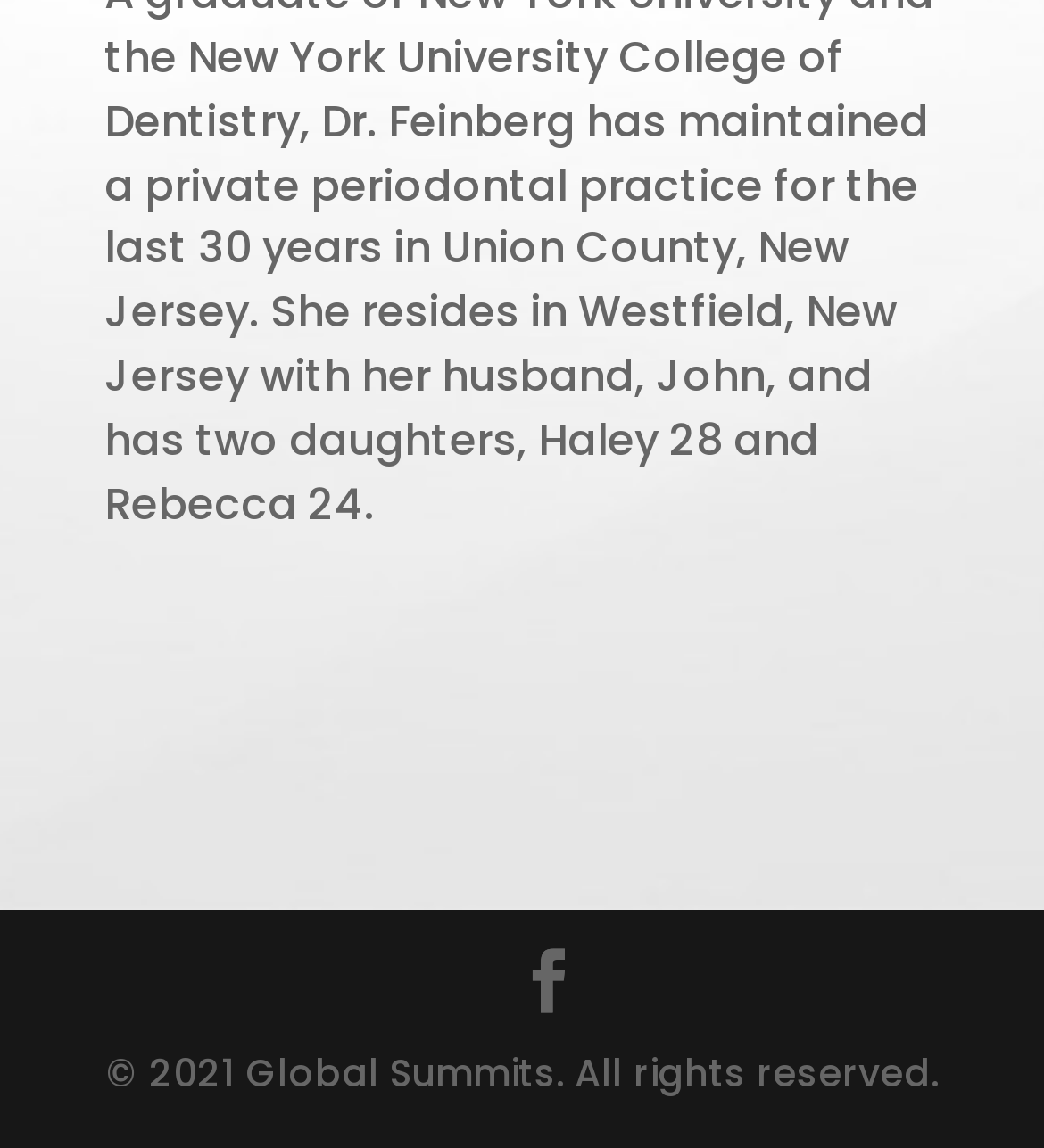Please find the bounding box for the UI component described as follows: "Facebook".

[0.495, 0.828, 0.556, 0.888]